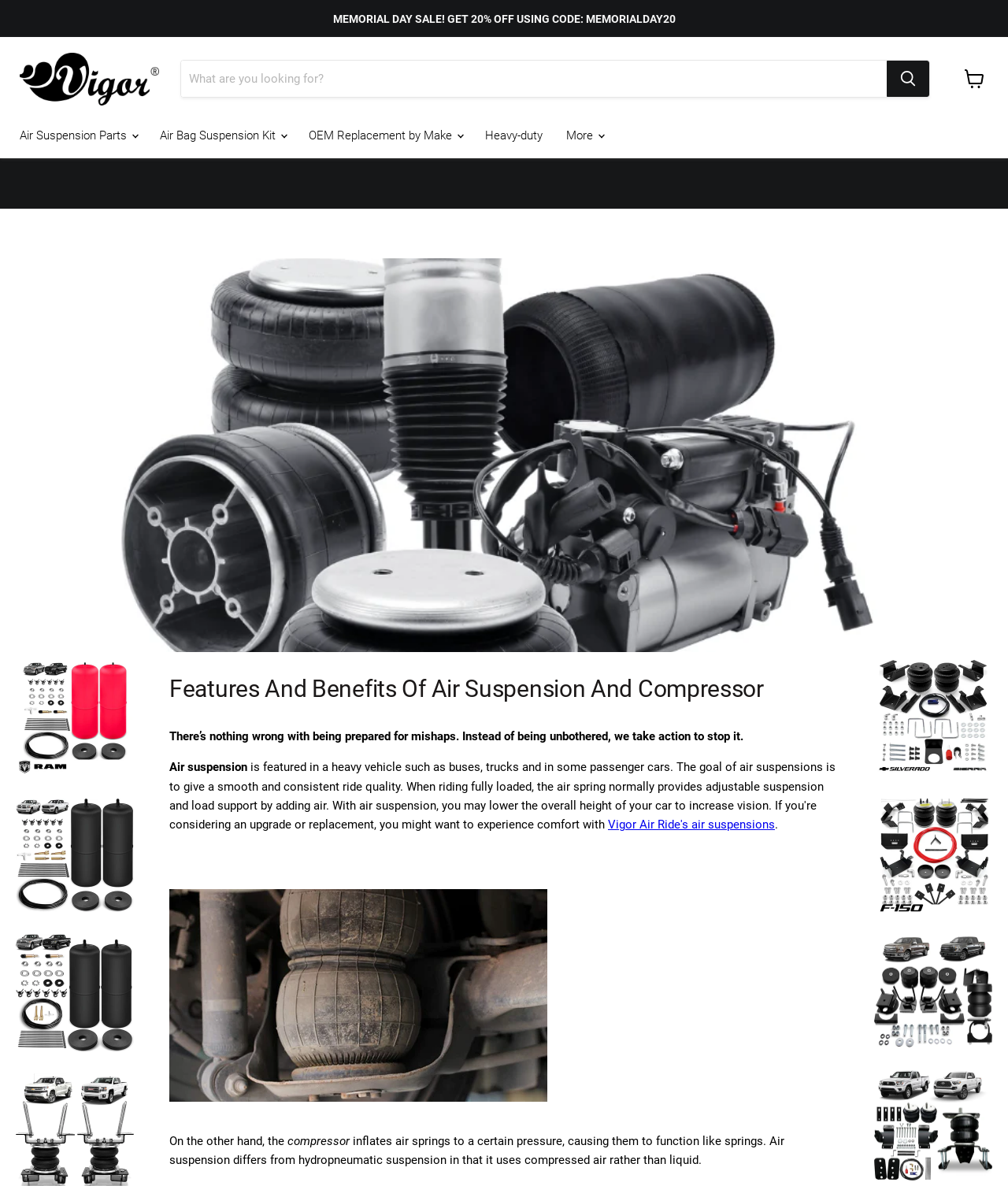Find and specify the bounding box coordinates that correspond to the clickable region for the instruction: "Learn about air suspension parts".

[0.008, 0.101, 0.147, 0.128]